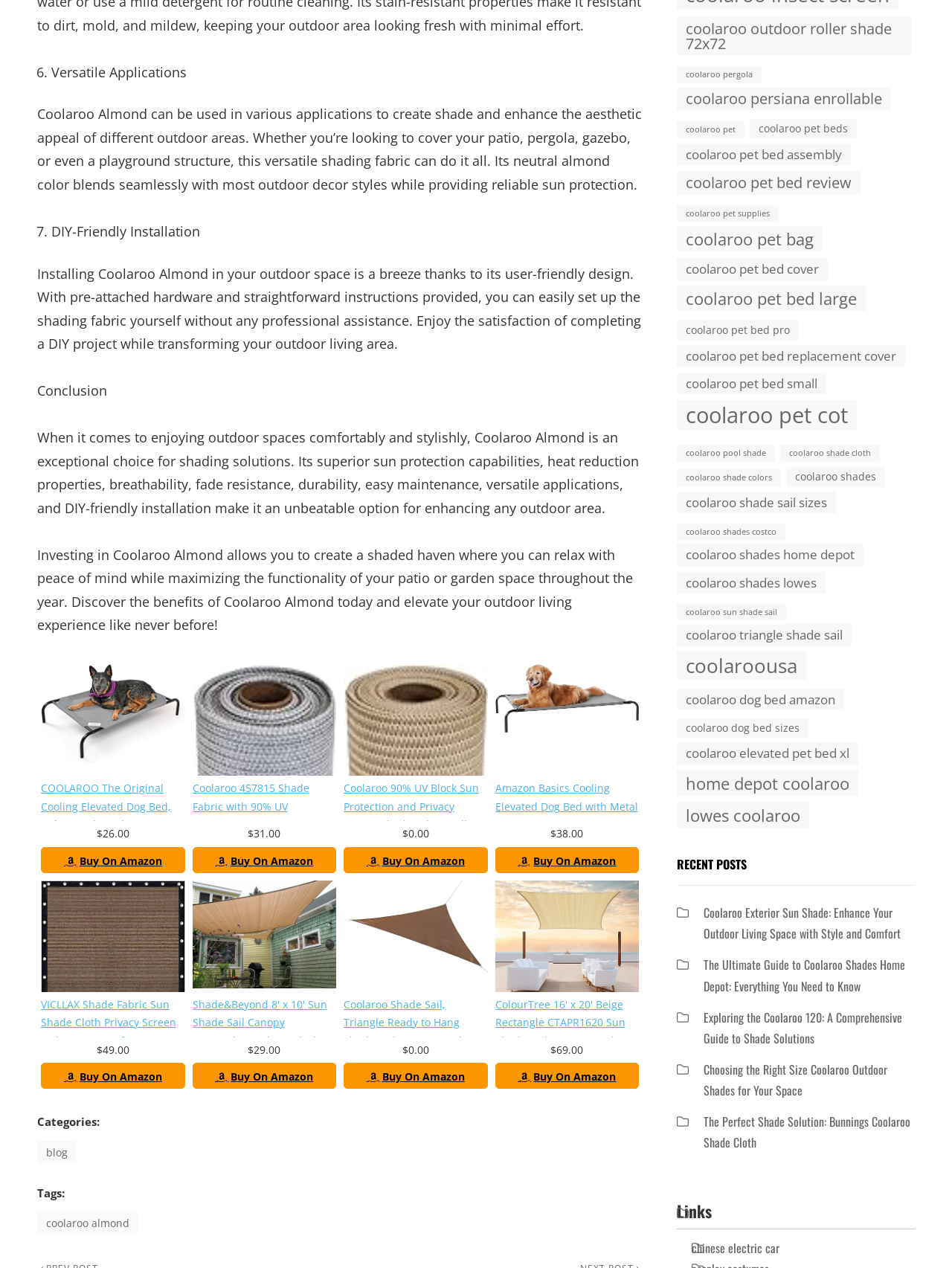Determine the bounding box coordinates for the UI element matching this description: "Blog".

[0.039, 0.9, 0.08, 0.918]